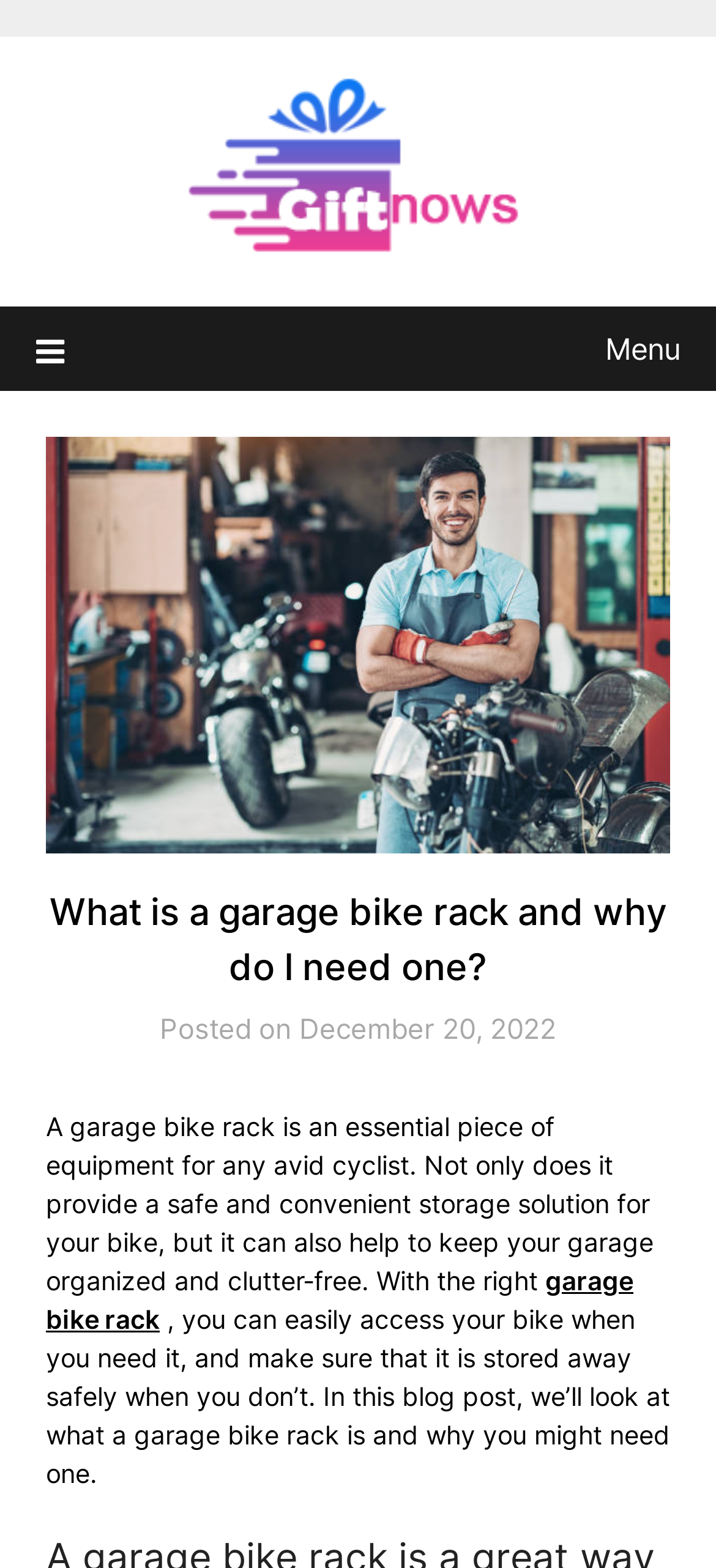Use a single word or phrase to respond to the question:
What is the author of the article?

Not specified